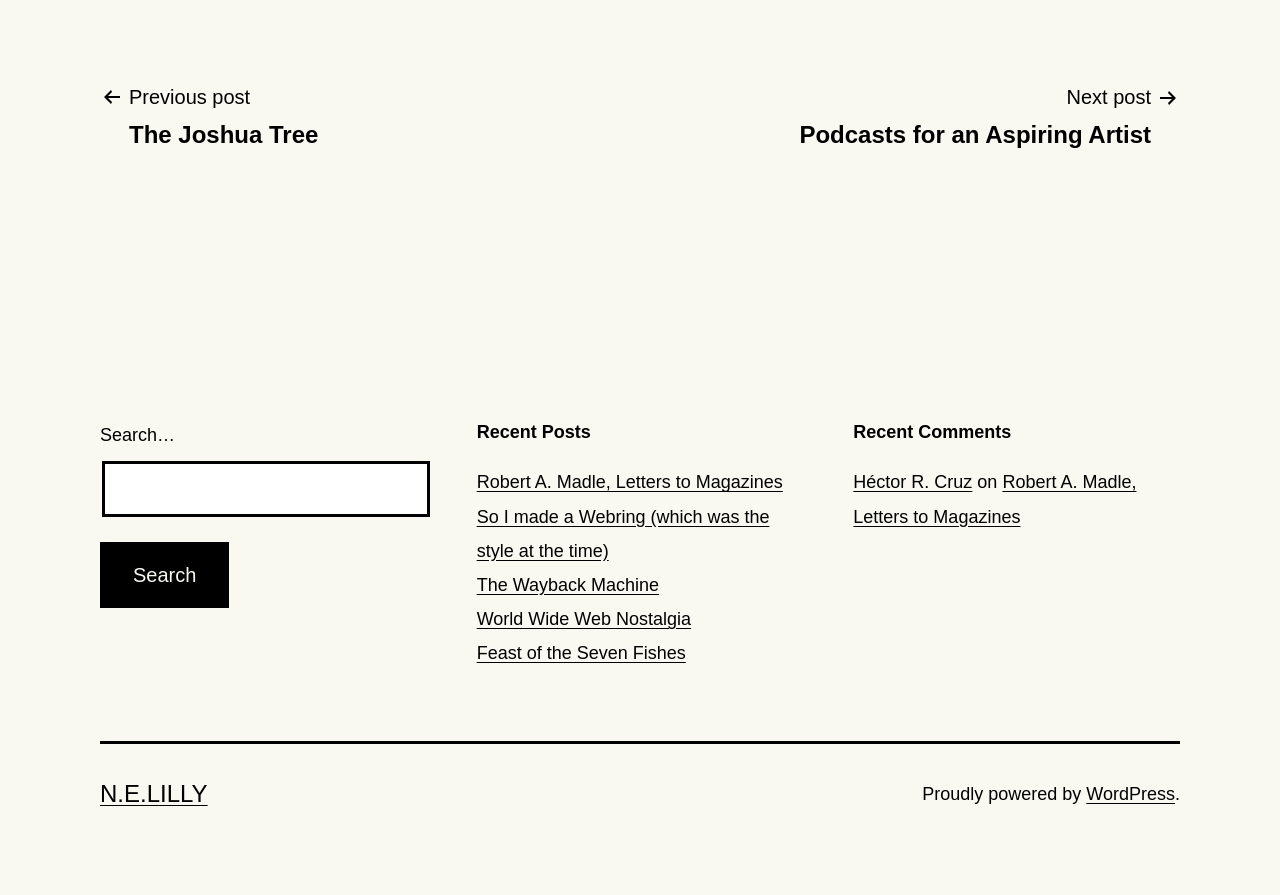Respond with a single word or phrase to the following question: What is the previous post?

The Joshua Tree